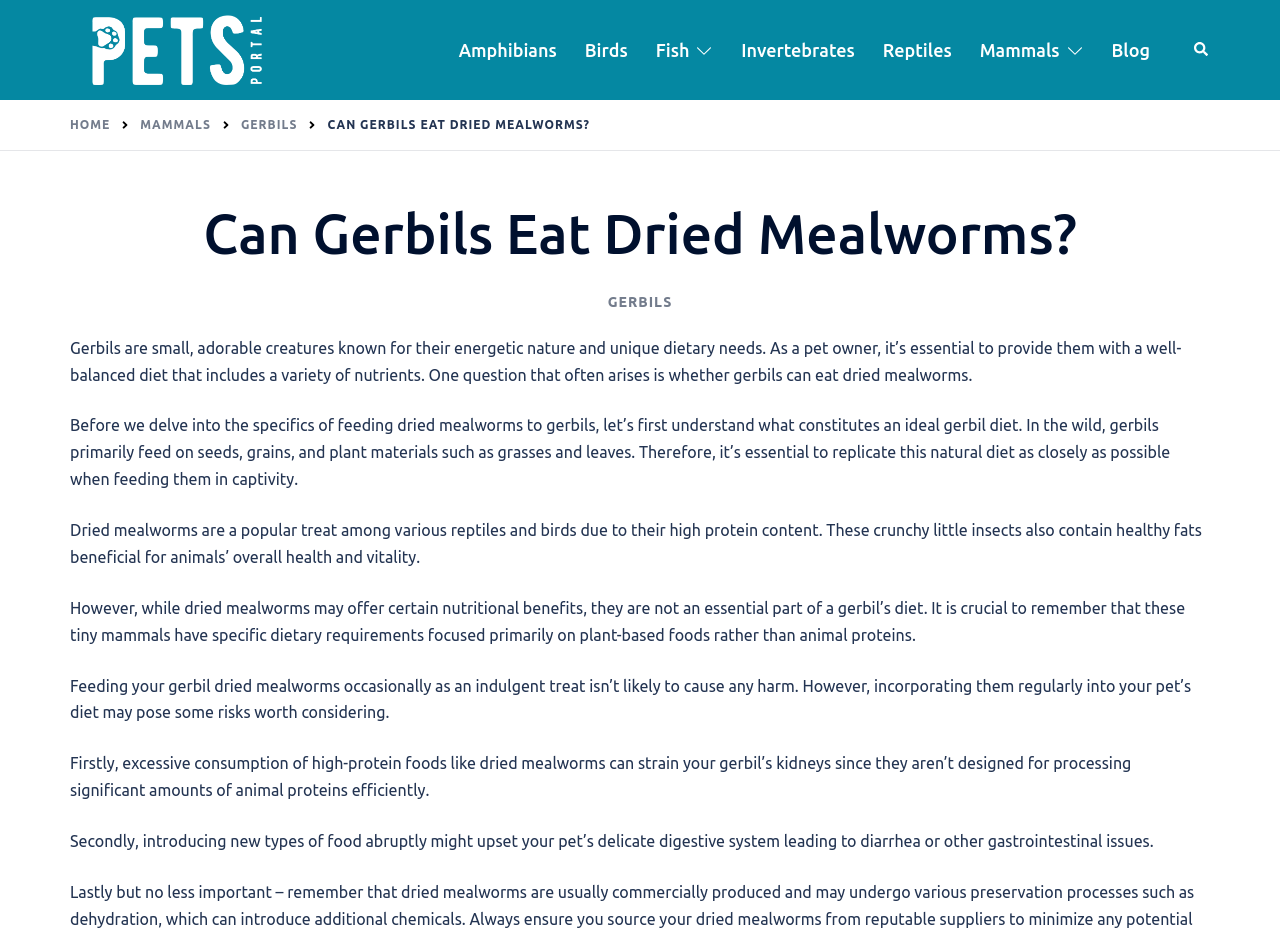Extract the top-level heading from the webpage and provide its text.

Can Gerbils Eat Dried Mealworms?